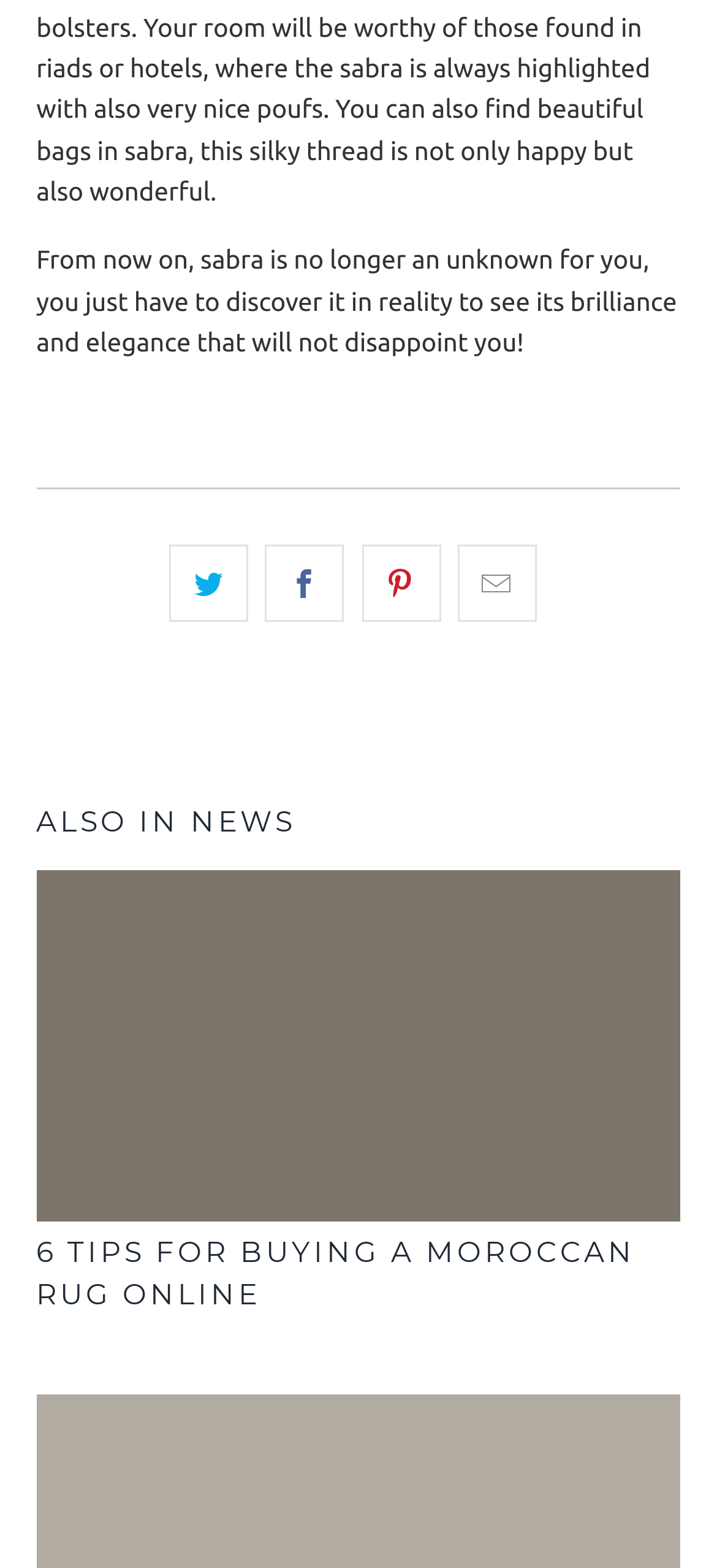Please determine the bounding box coordinates for the element with the description: "title="Share this on Pinterest"".

[0.504, 0.347, 0.614, 0.397]